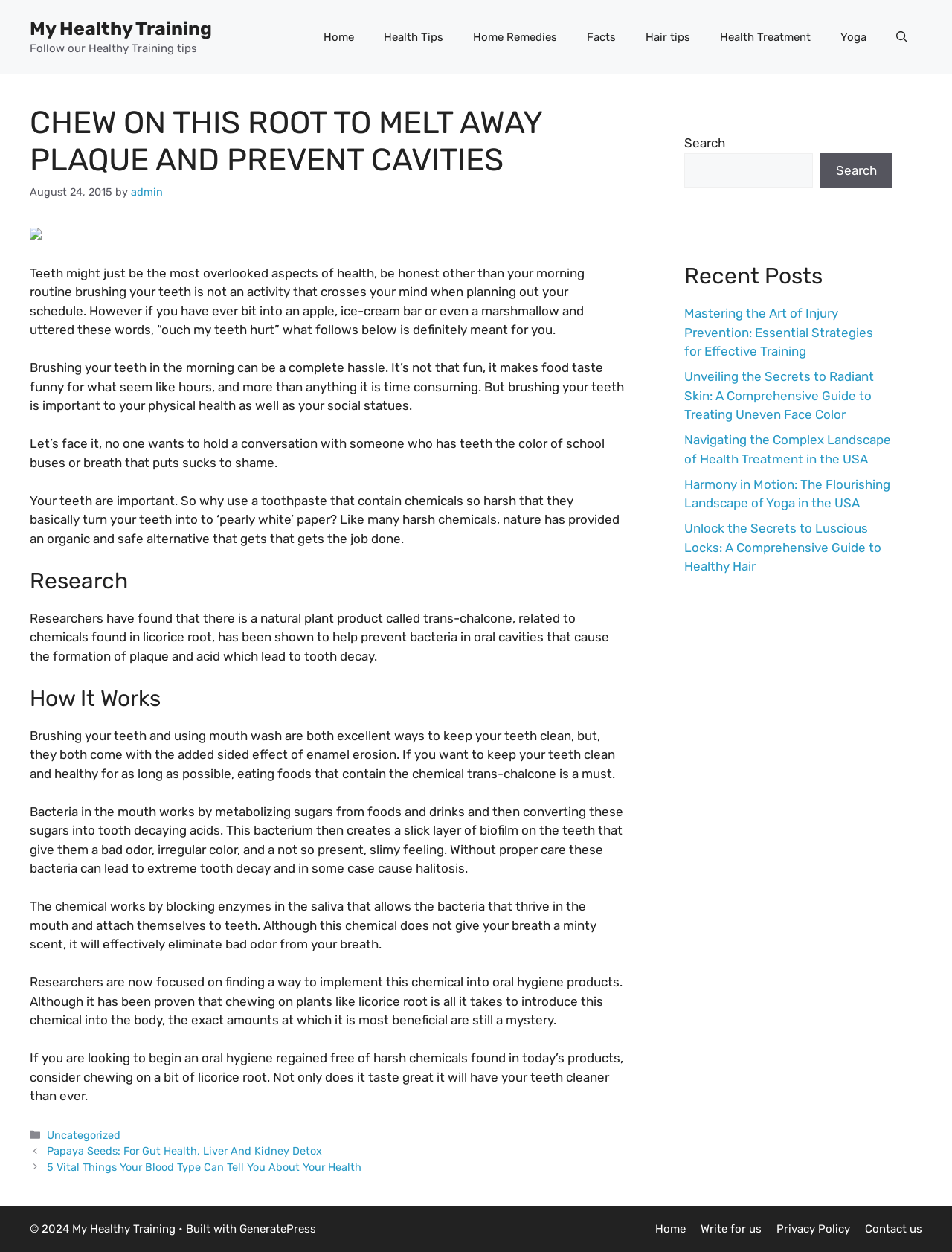What is the name of the website?
Please look at the screenshot and answer using one word or phrase.

My Healthy Training